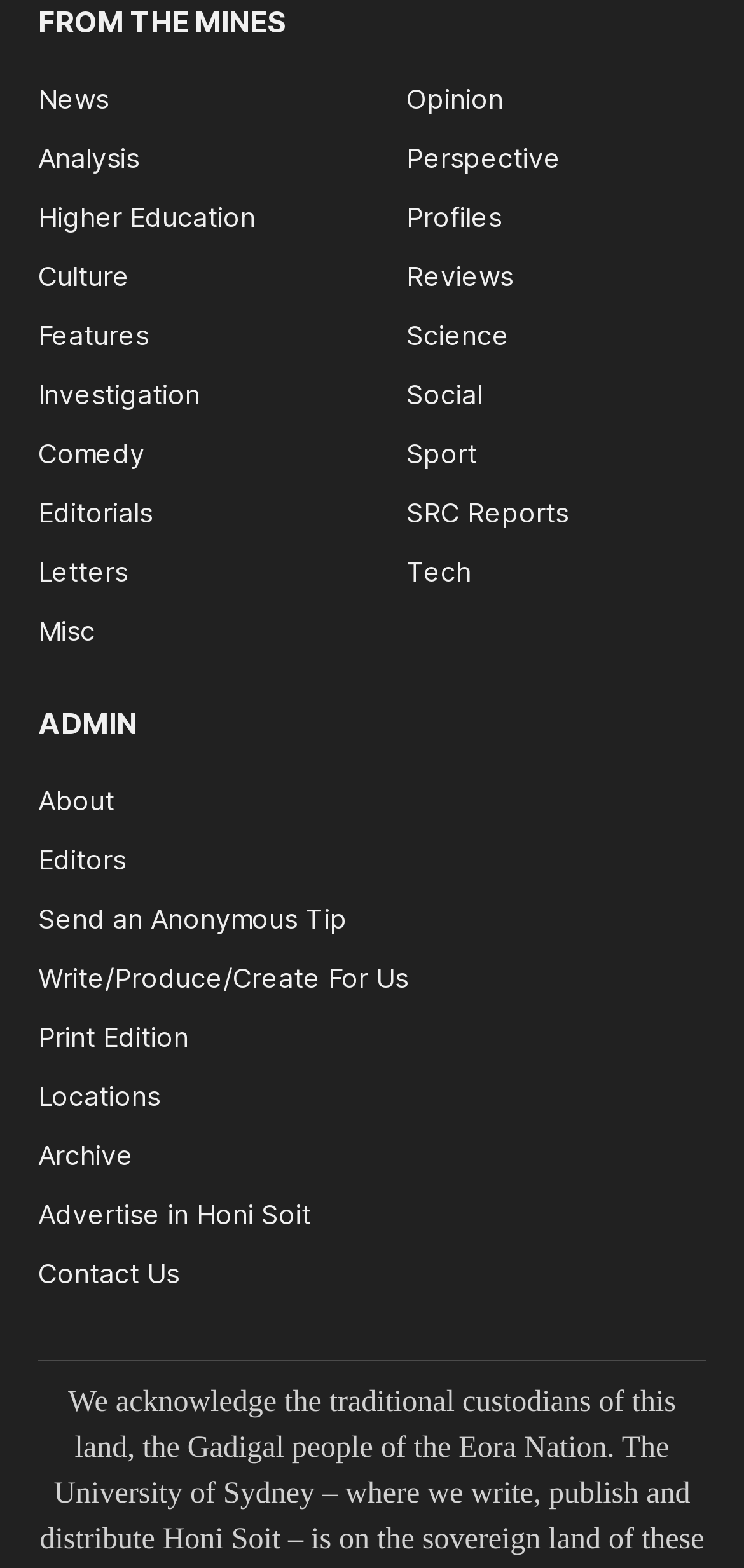How many links are under the 'ADMIN' heading?
Look at the image and answer the question using a single word or phrase.

9